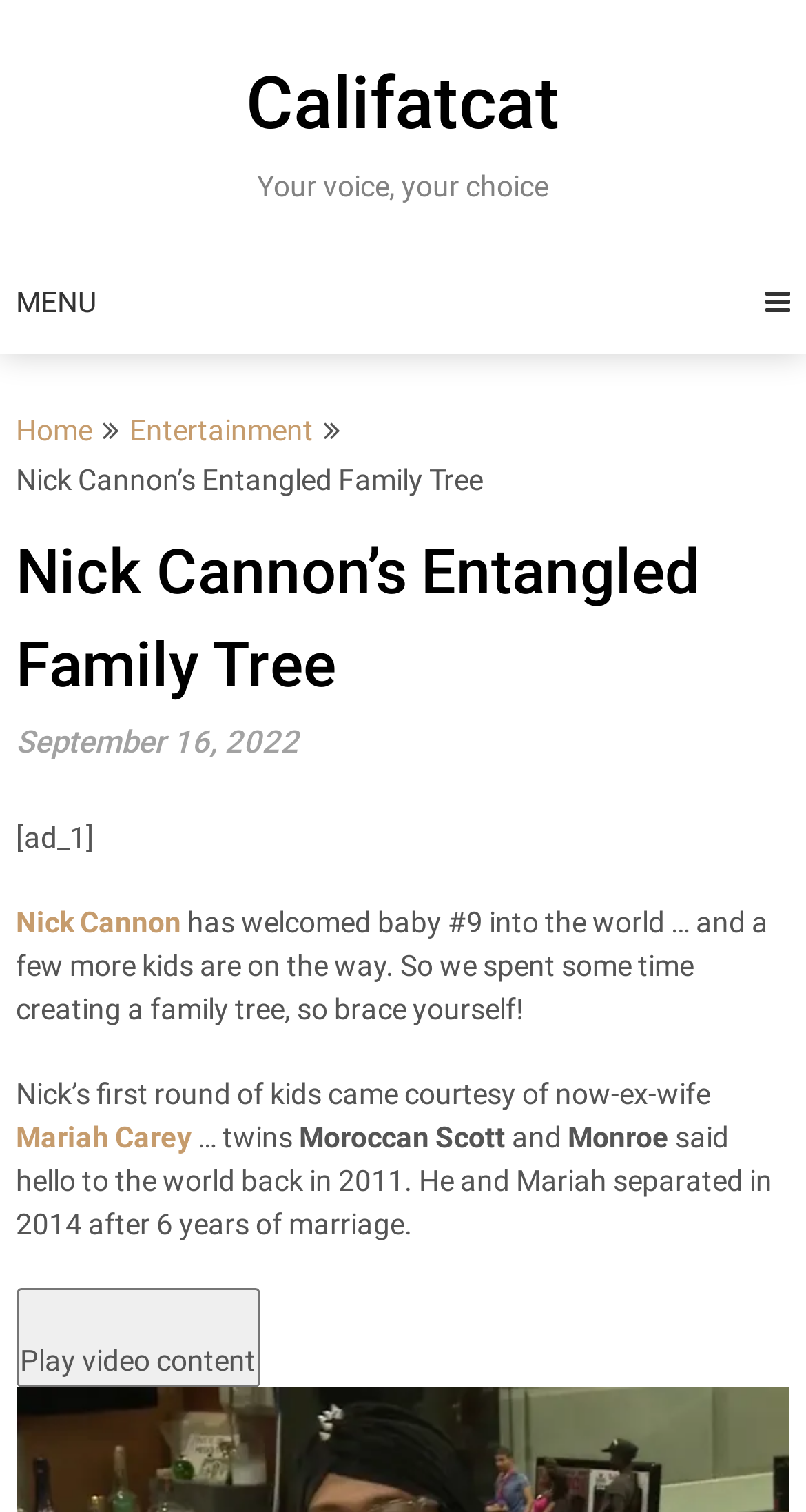Articulate a complete and detailed caption of the webpage elements.

The webpage is about Nick Cannon's family tree, specifically his entangled relationships and children. At the top, there is a heading "Califatcat" which is also a link. Below it, there is a static text "Your voice, your choice". On the top-left corner, there is a menu link with an icon. Next to it, there are links to "Home" and "Entertainment".

The main content of the webpage starts with a heading "Nick Cannon’s Entangled Family Tree" followed by a subheading with the date "September 16, 2022". Below it, there is a paragraph of text that introduces Nick Cannon's family tree, mentioning that he has welcomed his 9th baby and more are on the way. The text is divided into several sections, each describing a part of his family tree.

The first section talks about Nick Cannon's children with his ex-wife Mariah Carey, including twins Moroccan Scott and Monroe. The text is accompanied by links to Mariah Carey and the names of the children. The second section is not clearly defined but seems to continue discussing Nick Cannon's family tree.

On the right side of the main content, there is a button to play video content. There are no images on the page, but there is an advertisement marked as "[ad_1]" in the middle of the content. Overall, the webpage is focused on providing information about Nick Cannon's family tree in a text-heavy format.